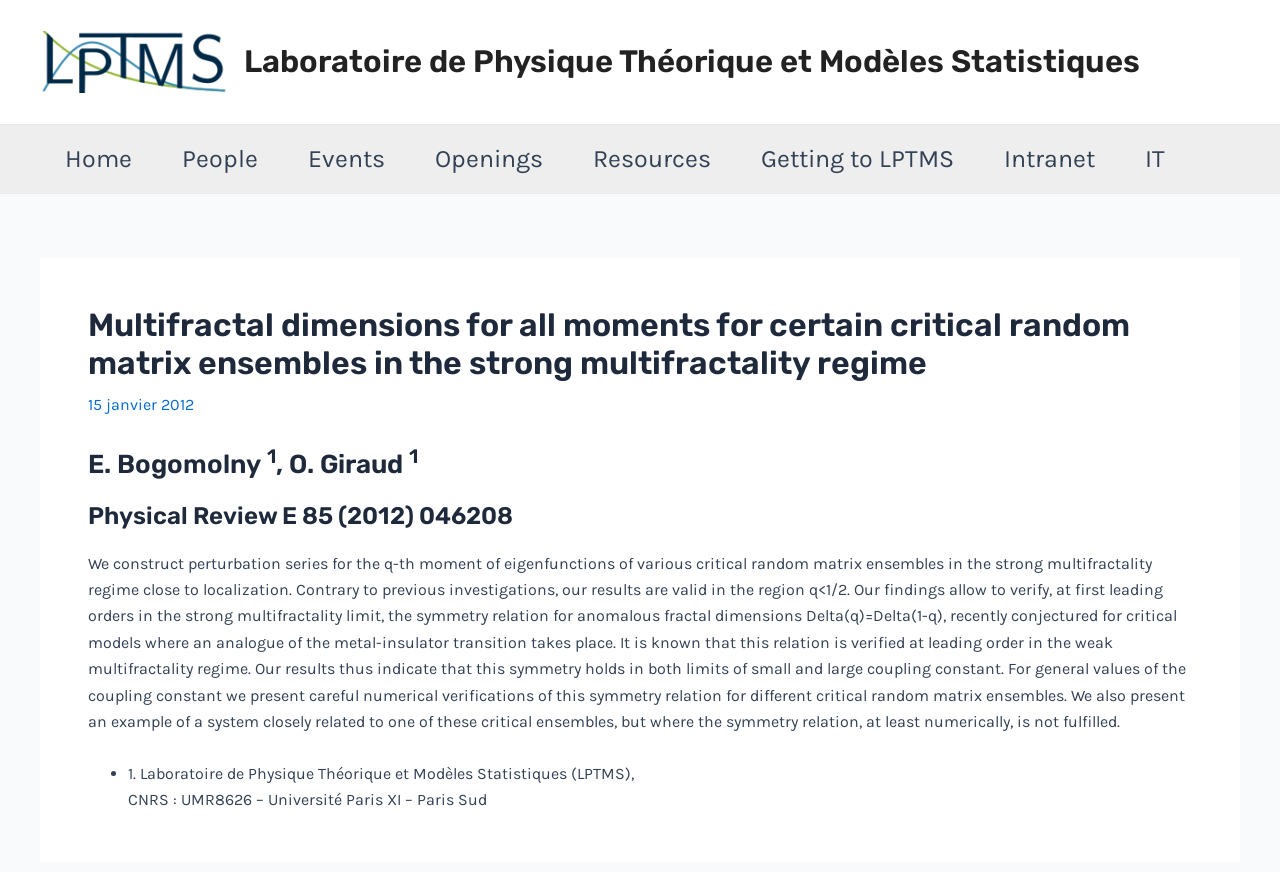Determine the bounding box coordinates of the clickable region to follow the instruction: "visit Laboratoire de Physique Théorique et Modèles Statistiques again".

[0.191, 0.05, 0.891, 0.092]